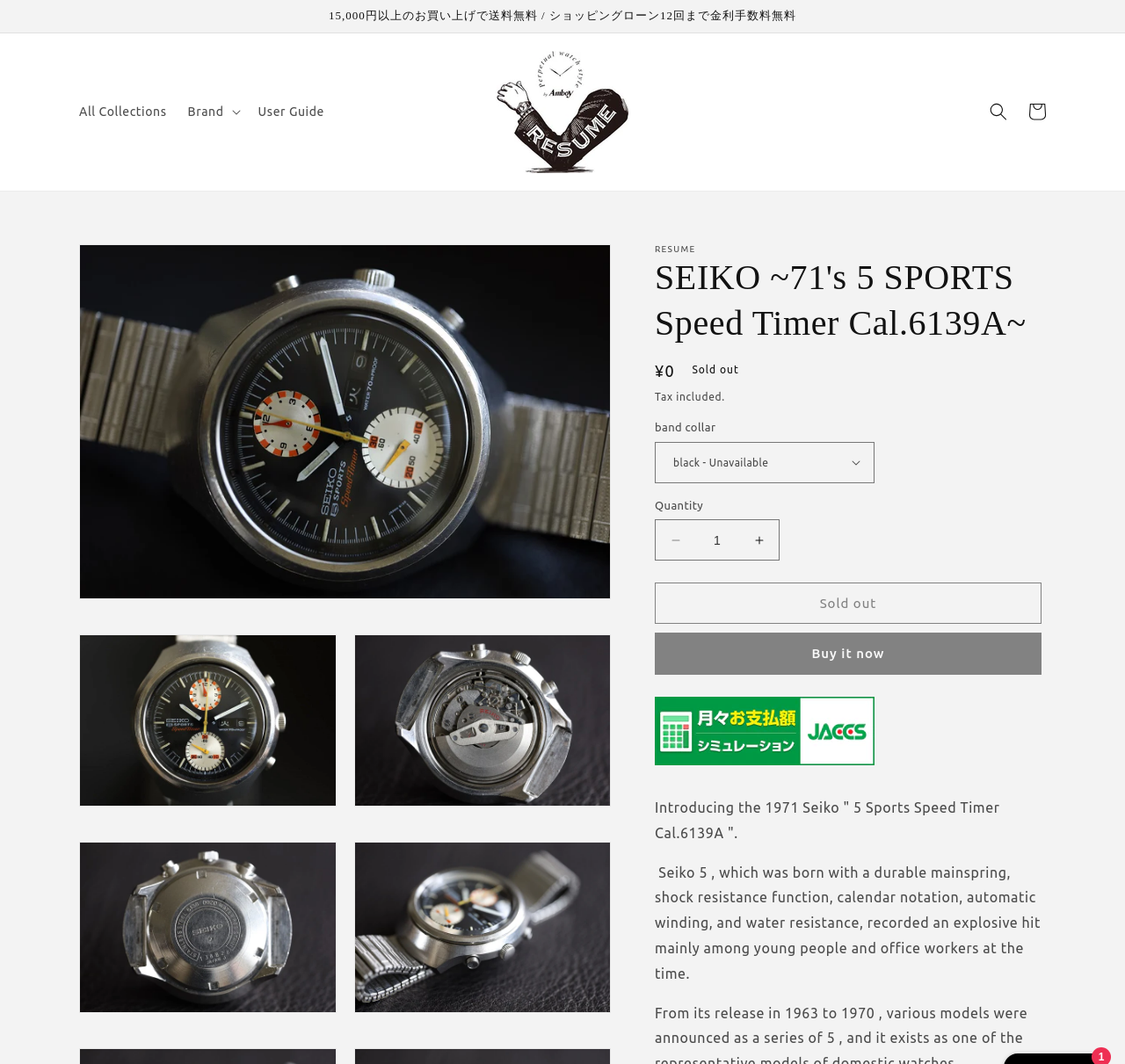Please locate the bounding box coordinates of the element that should be clicked to complete the given instruction: "Search for products".

[0.87, 0.087, 0.905, 0.123]